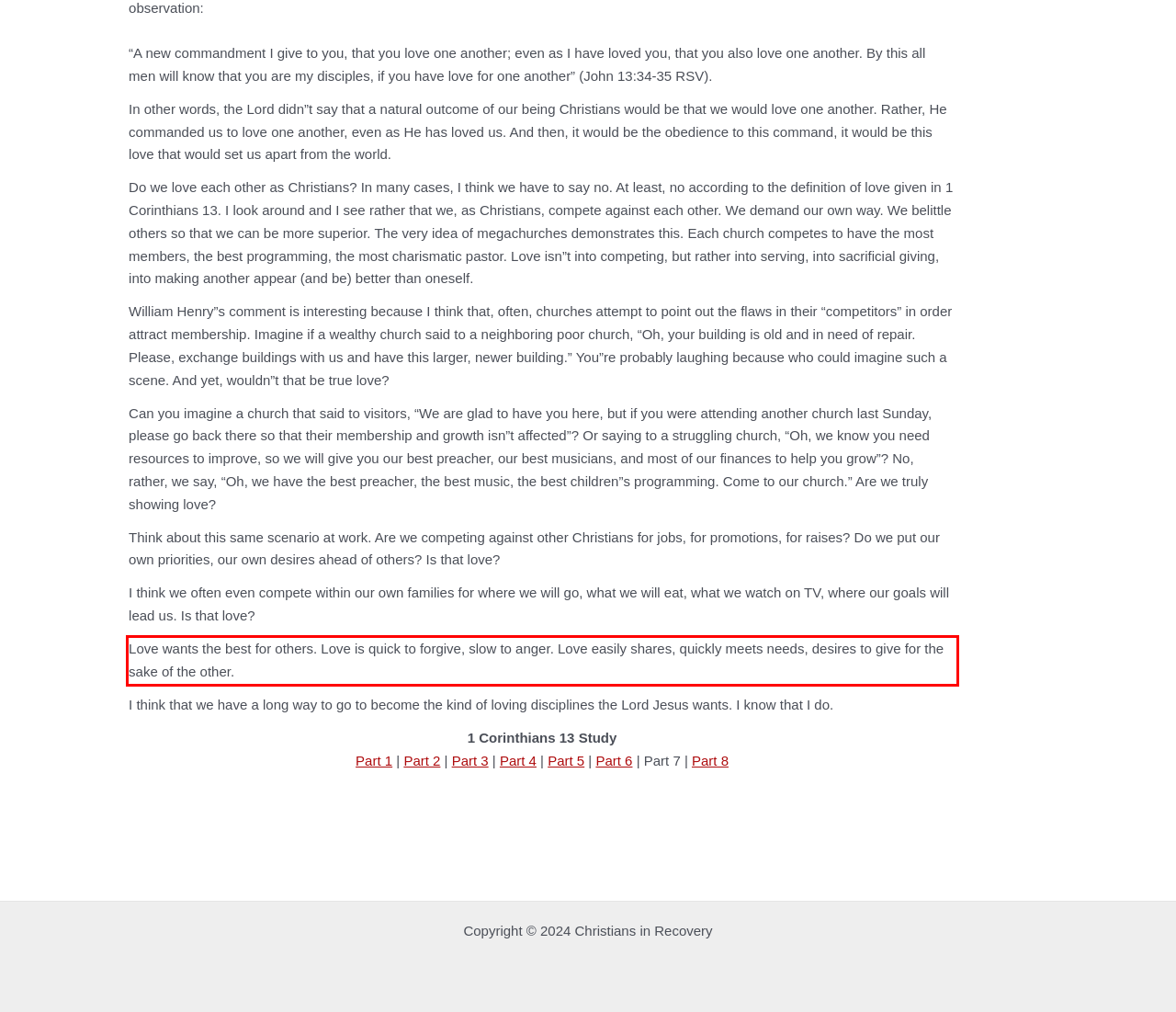You are given a screenshot showing a webpage with a red bounding box. Perform OCR to capture the text within the red bounding box.

Love wants the best for others. Love is quick to forgive, slow to anger. Love easily shares, quickly meets needs, desires to give for the sake of the other.